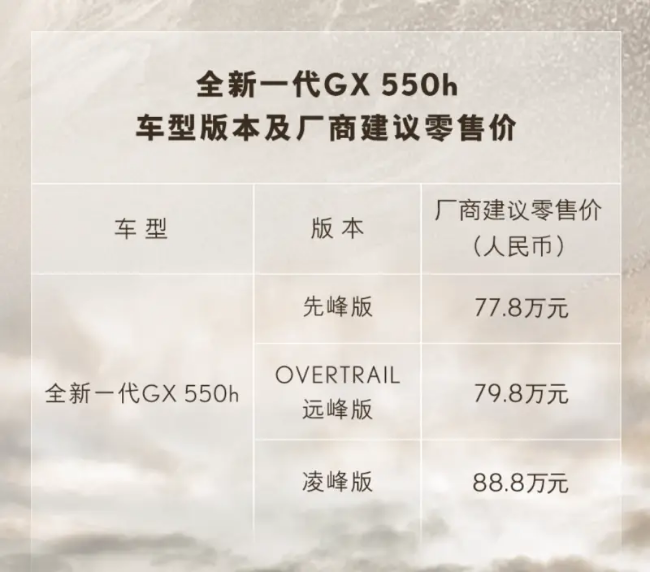Formulate a detailed description of the image content.

The image presents a detailed price list for the all-new Lexus GX 550h, showcasing the different variants and their recommended retail prices in Chinese Yuan (RMB). The table displays three versions of the GX 550h:

1. **先峰版 (Xianfeng Ban)** - Priced at 778,000 RMB.
2. **OVERTrail 远峰版 (Yuanfeng Ban)** - Priced at 798,000 RMB.
3. **凌峰版 (Lingfeng Ban)** - Priced at 888,000 RMB.

The overall layout emphasizes clarity and ease of understanding, featuring bold headings and neatly organized columns for vehicle model and pricing information. The backdrop appears subtle, enhancing the focus on the table while evoking a sense of luxury aligned with the Lexus brand.